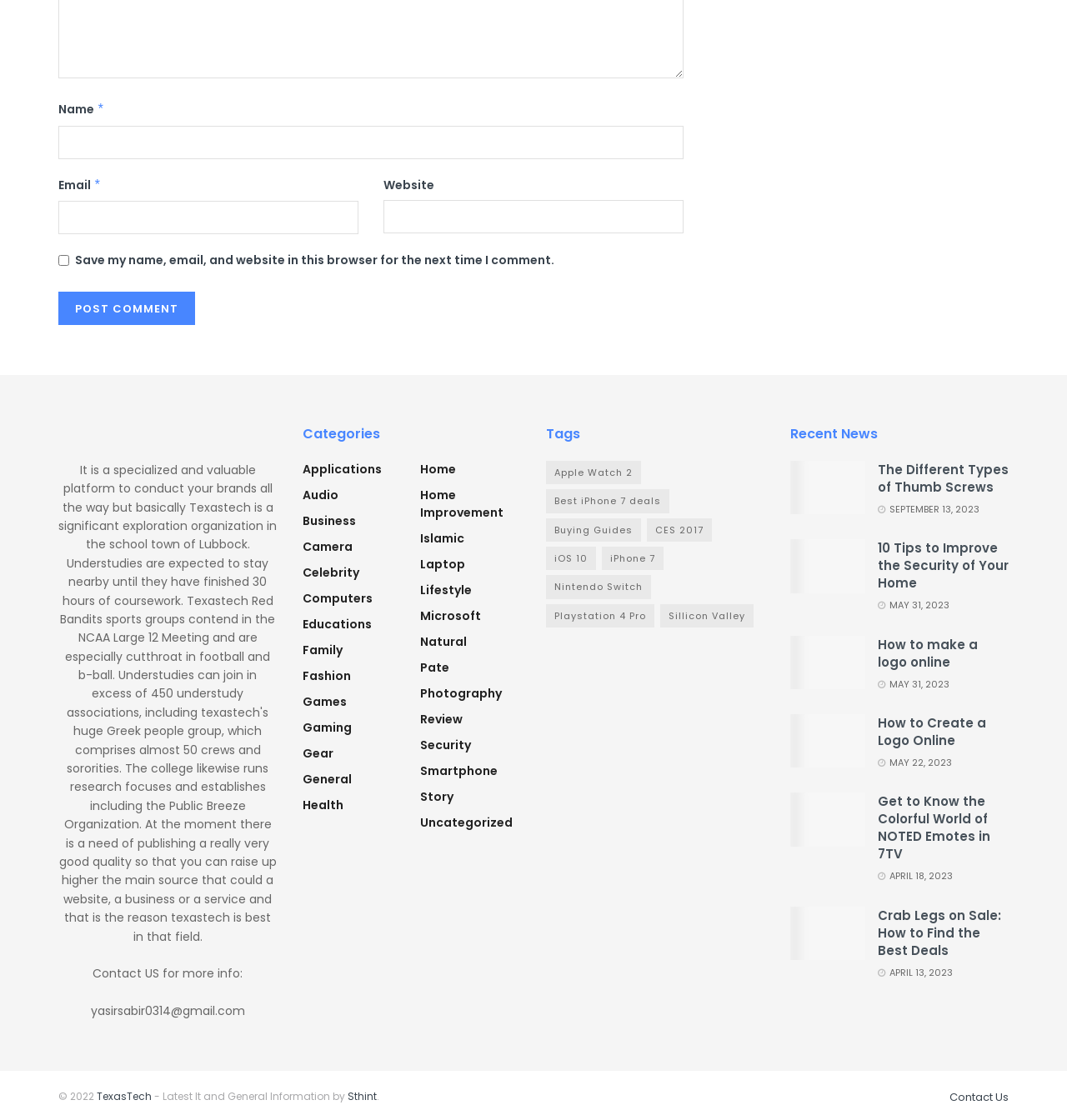What is the website of the blog?
Use the image to give a comprehensive and detailed response to the question.

I found a link at the top of the page that says 'My Blog', which is likely the website of the blog.